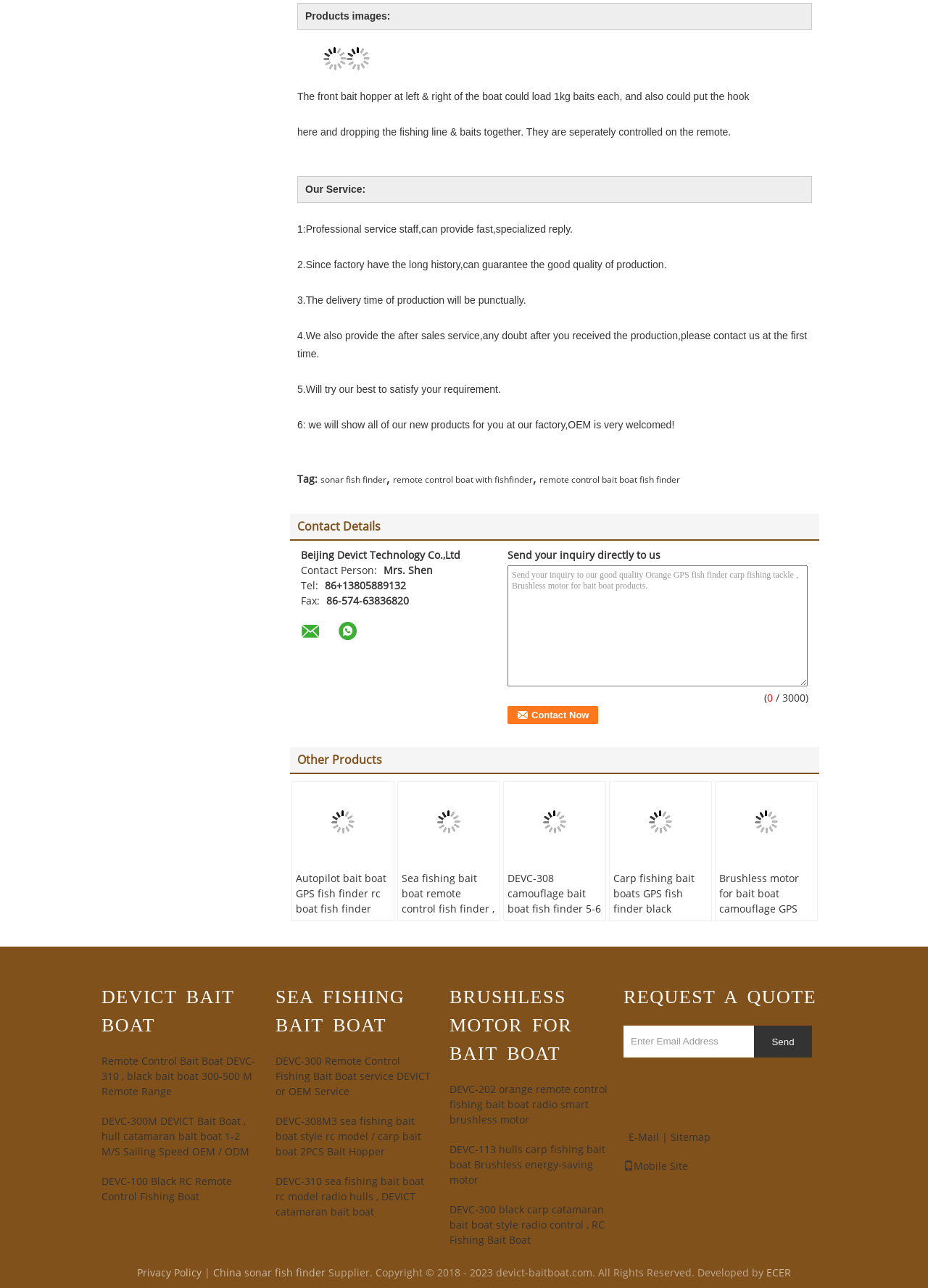What is the capacity of the front bait hopper?
Please give a detailed answer to the question using the information shown in the image.

According to the text on the webpage, the front bait hopper at the left and right of the boat can load 1kg baits each, and also can put the hook.